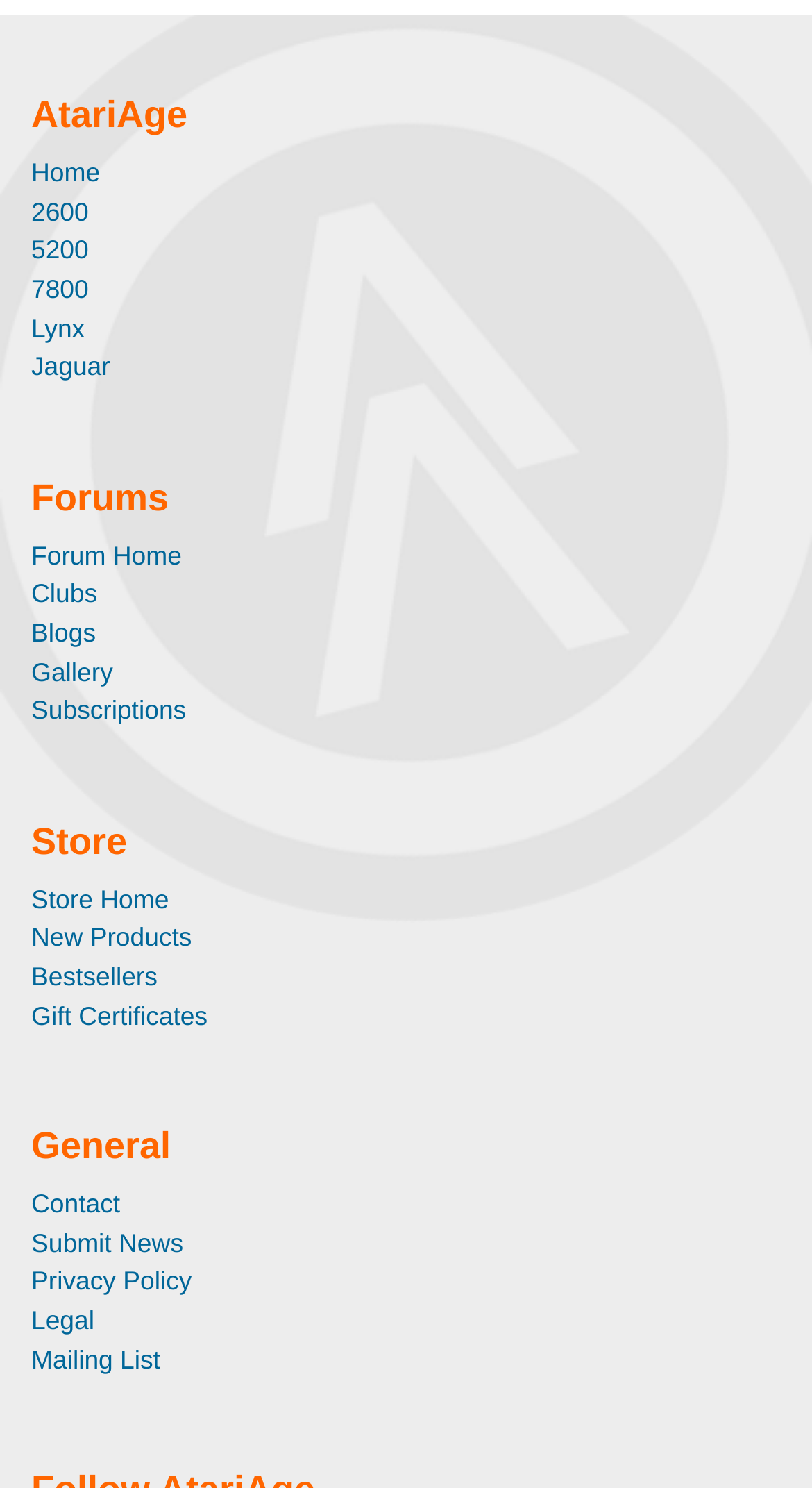Determine the bounding box coordinates for the UI element matching this description: "Subscriptions".

[0.038, 0.468, 0.229, 0.487]